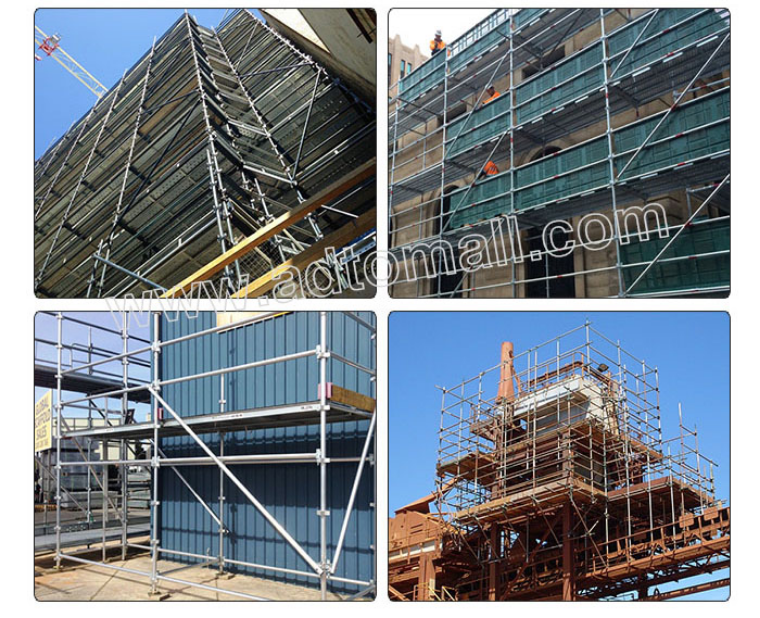Write a descriptive caption for the image, covering all notable aspects.

The image showcases various applications of Kwikstage scaffolding in construction and maintenance projects. It features four distinct sections: 

1. The top left quadrant shows a large structure of scaffolding used for high-rise buildings, illustrating its capability for supporting extensive height and ensuring worker safety.
  
2. The top right quadrant depicts scaffolding on a building facade, where workers are positioned at height, emphasizing its use for repairs and renovations.

3. The bottom left quadrant highlights scaffolding around a storage container or modular structure, suggesting applications in industrial settings.

4. The bottom right quadrant portrays a complex scaffolding system used for maintenance on a large structure, showcasing the versatility of Kwikstage scaffolding across different types of construction projects.

Overall, the image conveys Kwikstage scaffolding's robustness and adaptability, essential for both new constructions and maintenance tasks across diverse environments.